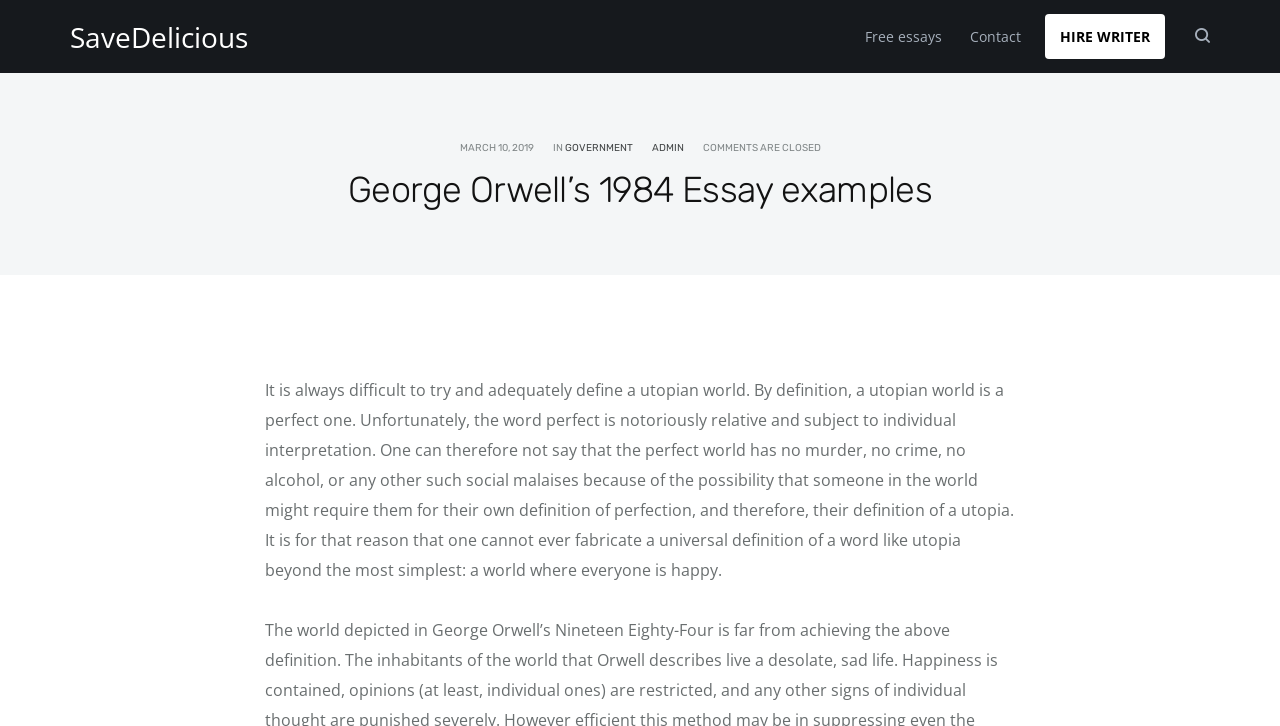Examine the screenshot and answer the question in as much detail as possible: What is the date of the essay?

The question asks about the date of the essay. By examining the webpage, we can find the date 'MARCH 10, 2019' mentioned in the layout table, which suggests that this is the date of the essay.